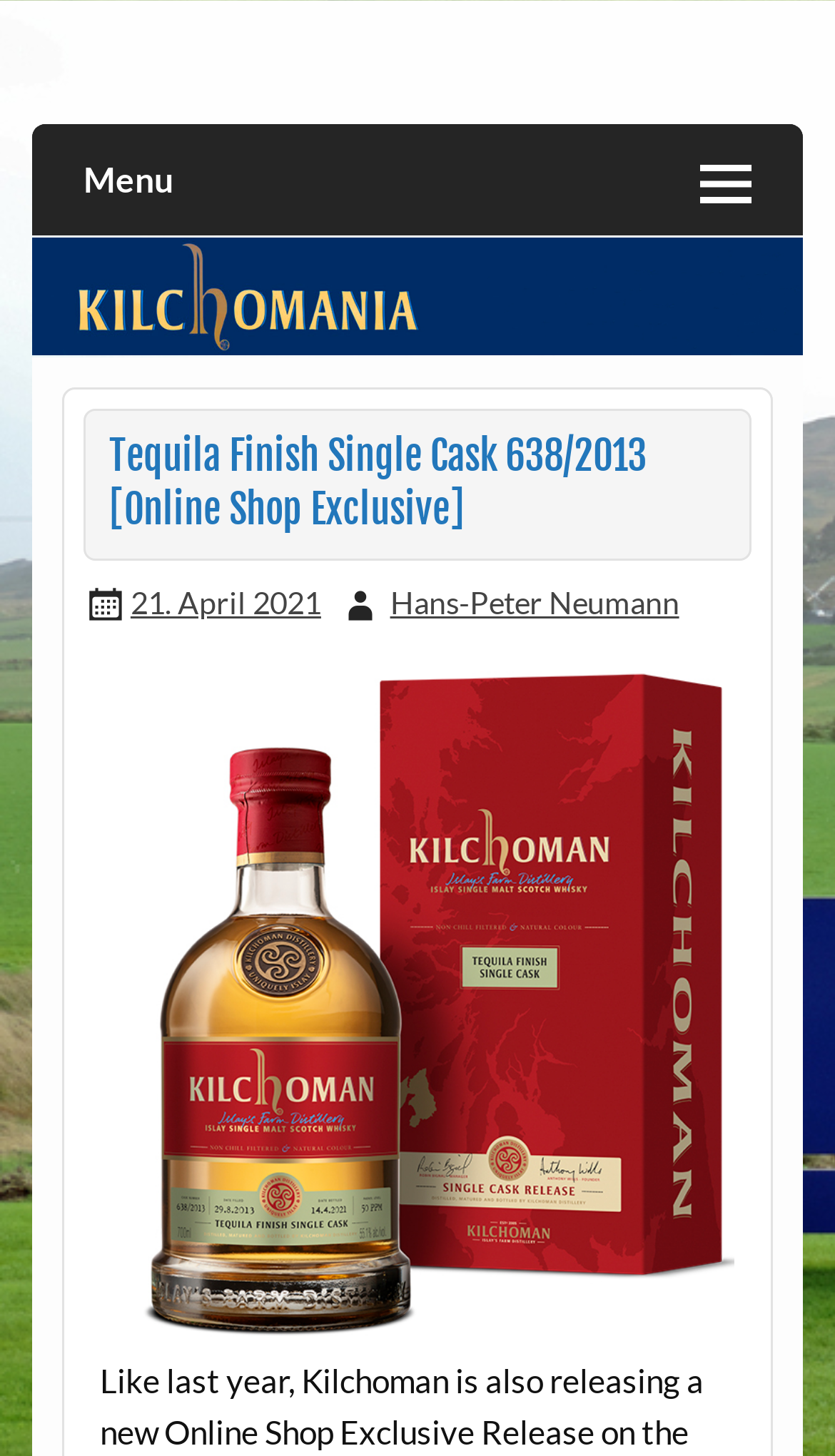What is the type of product?
Using the information from the image, provide a comprehensive answer to the question.

The heading 'Tequila Finish Single Cask 638/2013 [Online Shop Exclusive]' suggests that the type of product is Tequila Finish Single Cask.